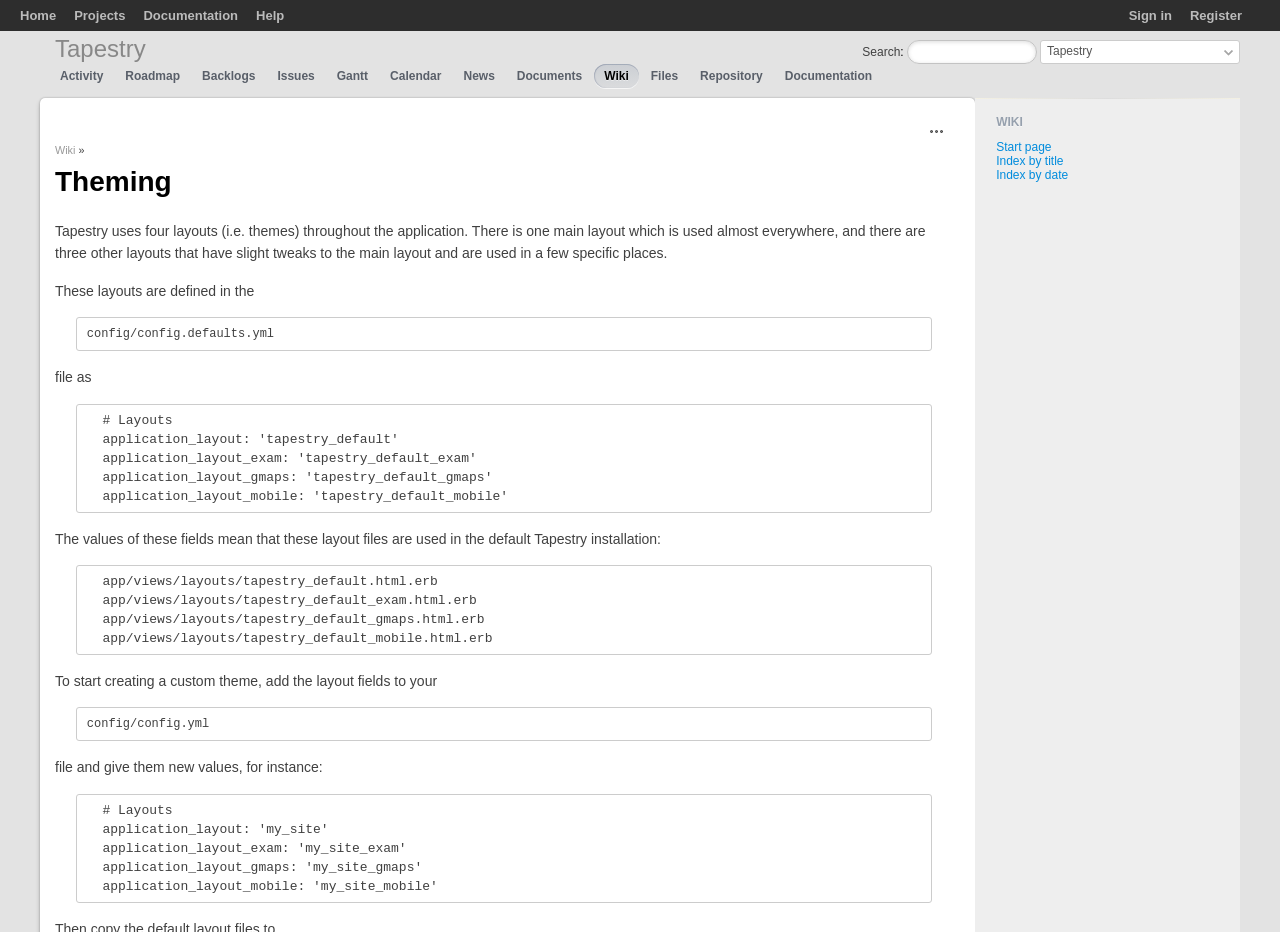Please predict the bounding box coordinates of the element's region where a click is necessary to complete the following instruction: "Sign in". The coordinates should be represented by four float numbers between 0 and 1, i.e., [left, top, right, bottom].

[0.882, 0.009, 0.916, 0.025]